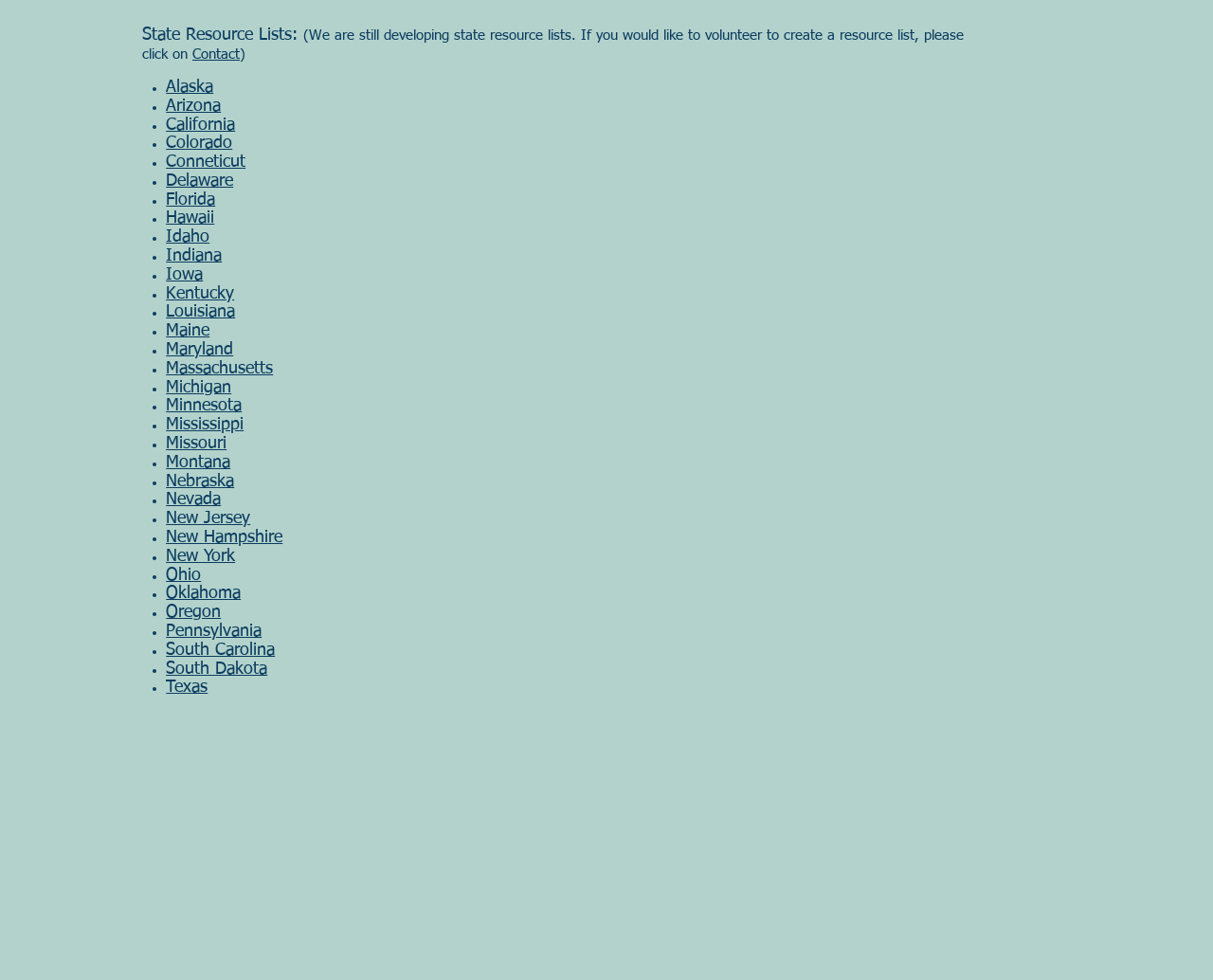Determine the bounding box coordinates of the section to be clicked to follow the instruction: "Click on Contact Now". The coordinates should be given as four float numbers between 0 and 1, formatted as [left, top, right, bottom].

None